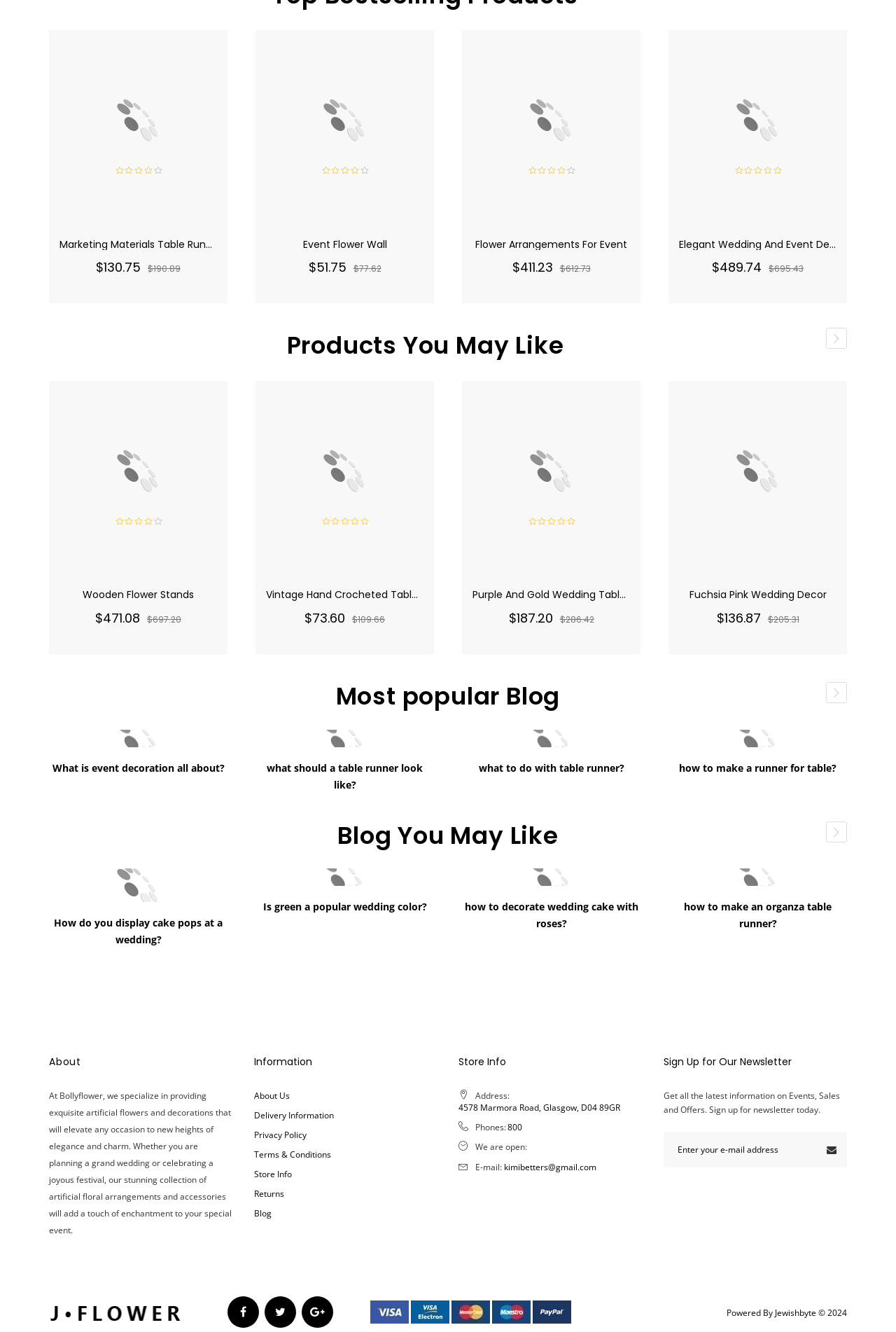How many products are displayed on this page?
Use the information from the image to give a detailed answer to the question.

I counted the number of product sections on the page, each with a heading, image, and price information. There are 10 such sections, indicating 10 products are displayed on this page.